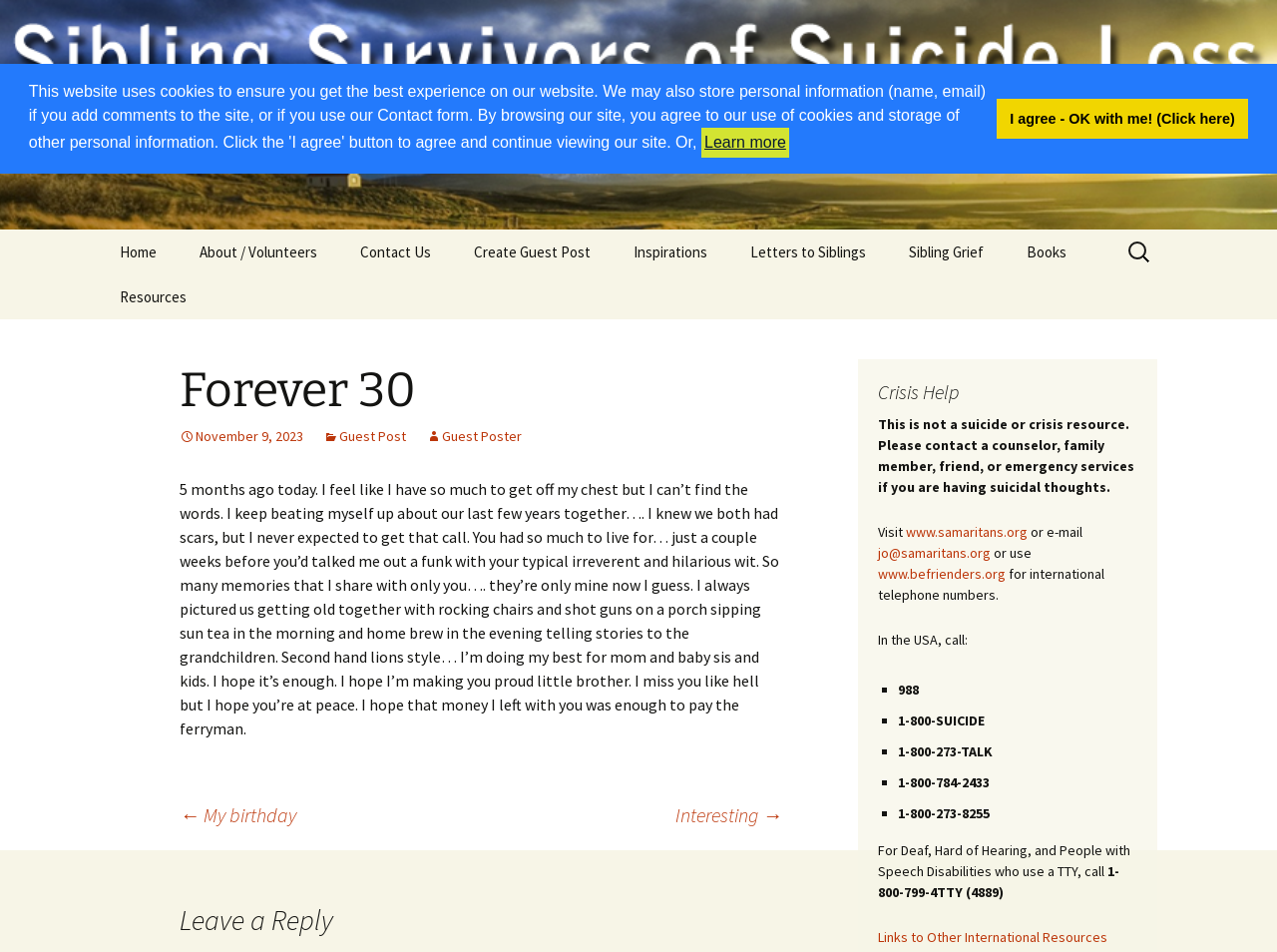Locate the bounding box coordinates of the UI element described by: "← My birthday". Provide the coordinates as four float numbers between 0 and 1, formatted as [left, top, right, bottom].

[0.141, 0.843, 0.232, 0.869]